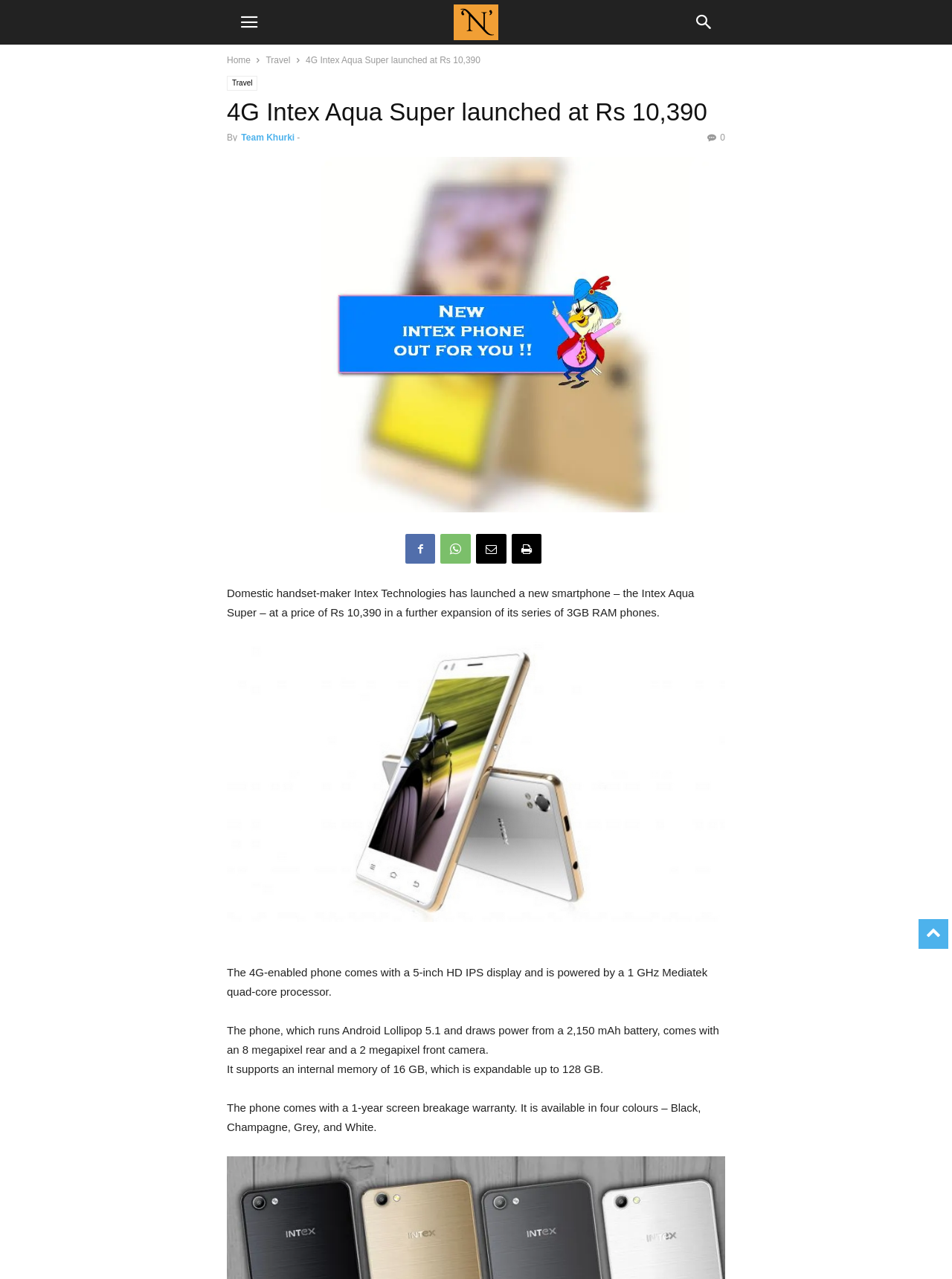Identify the bounding box coordinates of the clickable region required to complete the instruction: "Click the 'search' button". The coordinates should be given as four float numbers within the range of 0 and 1, i.e., [left, top, right, bottom].

[0.716, 0.0, 0.764, 0.035]